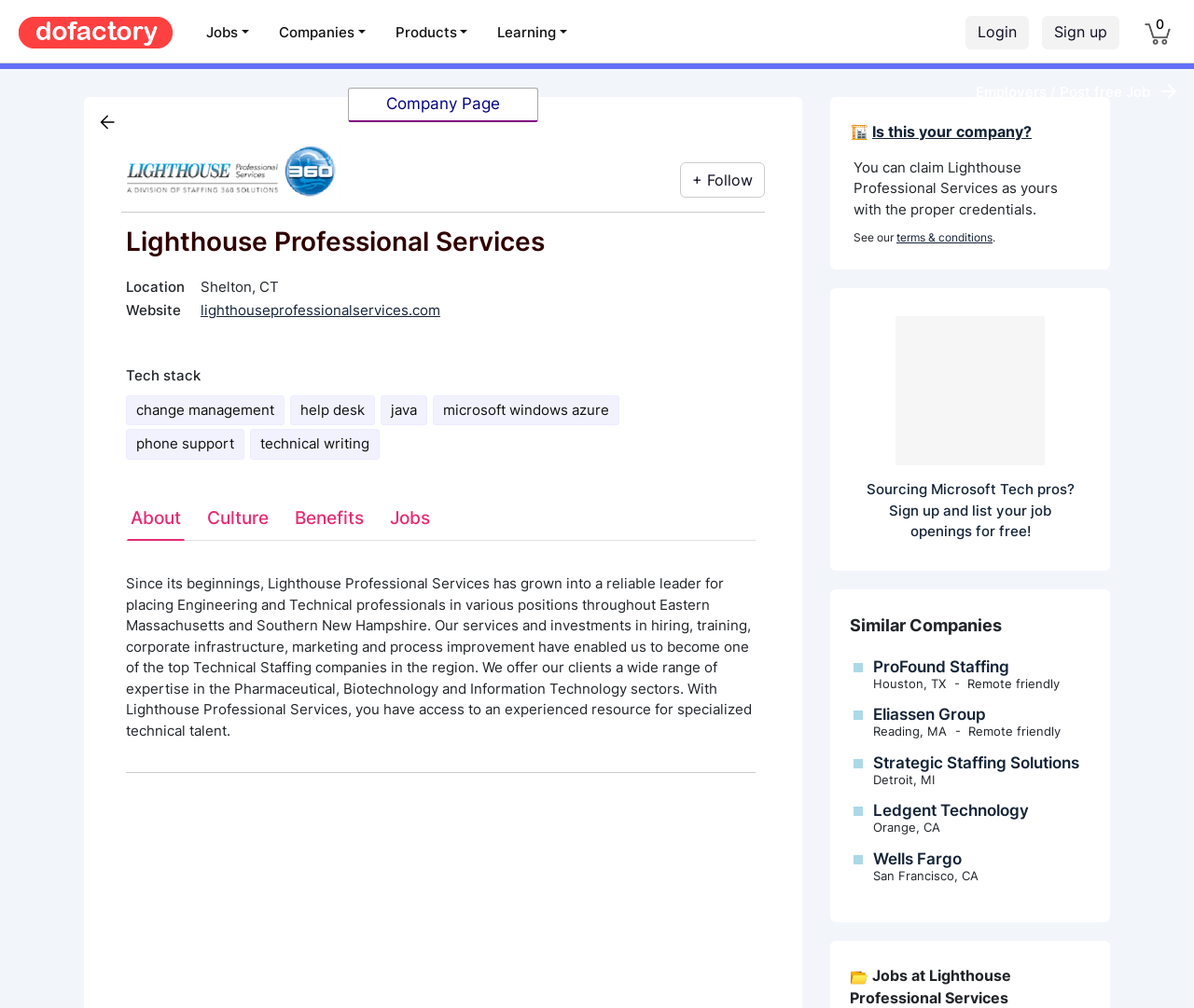Identify the bounding box coordinates for the UI element described as follows: "0". Ensure the coordinates are four float numbers between 0 and 1, formatted as [left, top, right, bottom].

[0.959, 0.005, 0.98, 0.057]